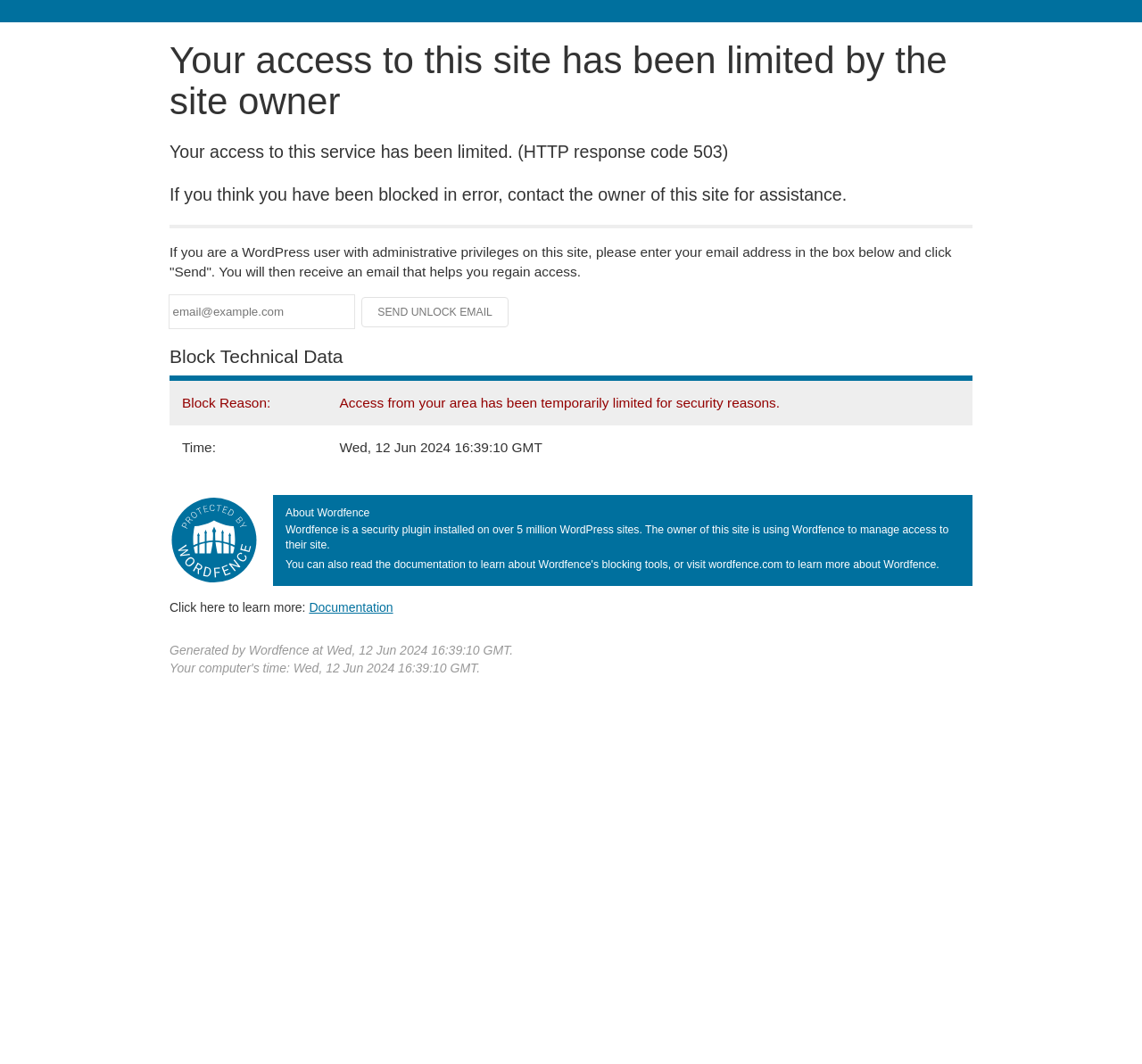Identify and extract the heading text of the webpage.

Your access to this site has been limited by the site owner